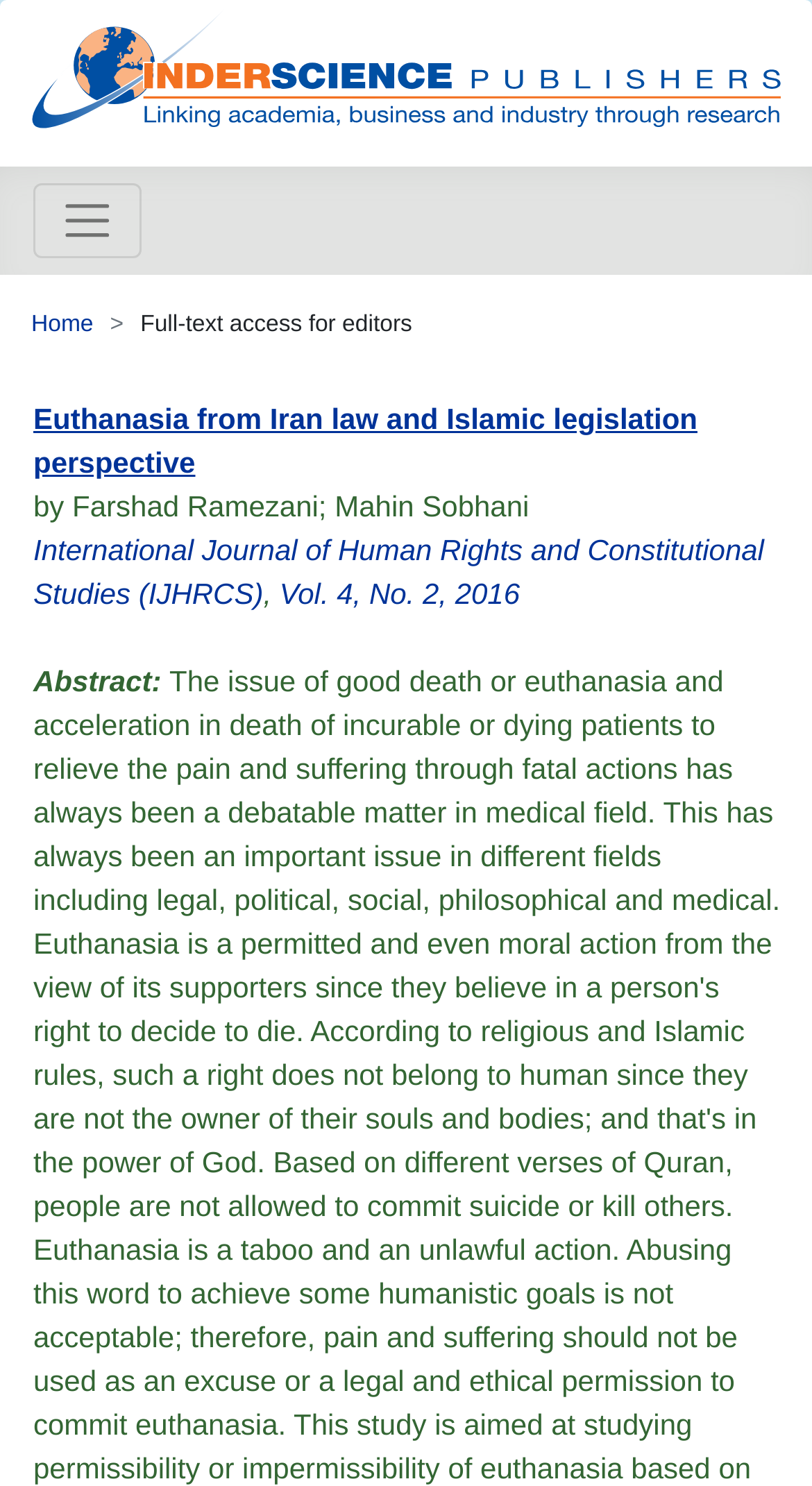Identify the bounding box of the UI element described as follows: "aria-label="Toggle navigation"". Provide the coordinates as four float numbers in the range of 0 to 1 [left, top, right, bottom].

[0.041, 0.123, 0.175, 0.174]